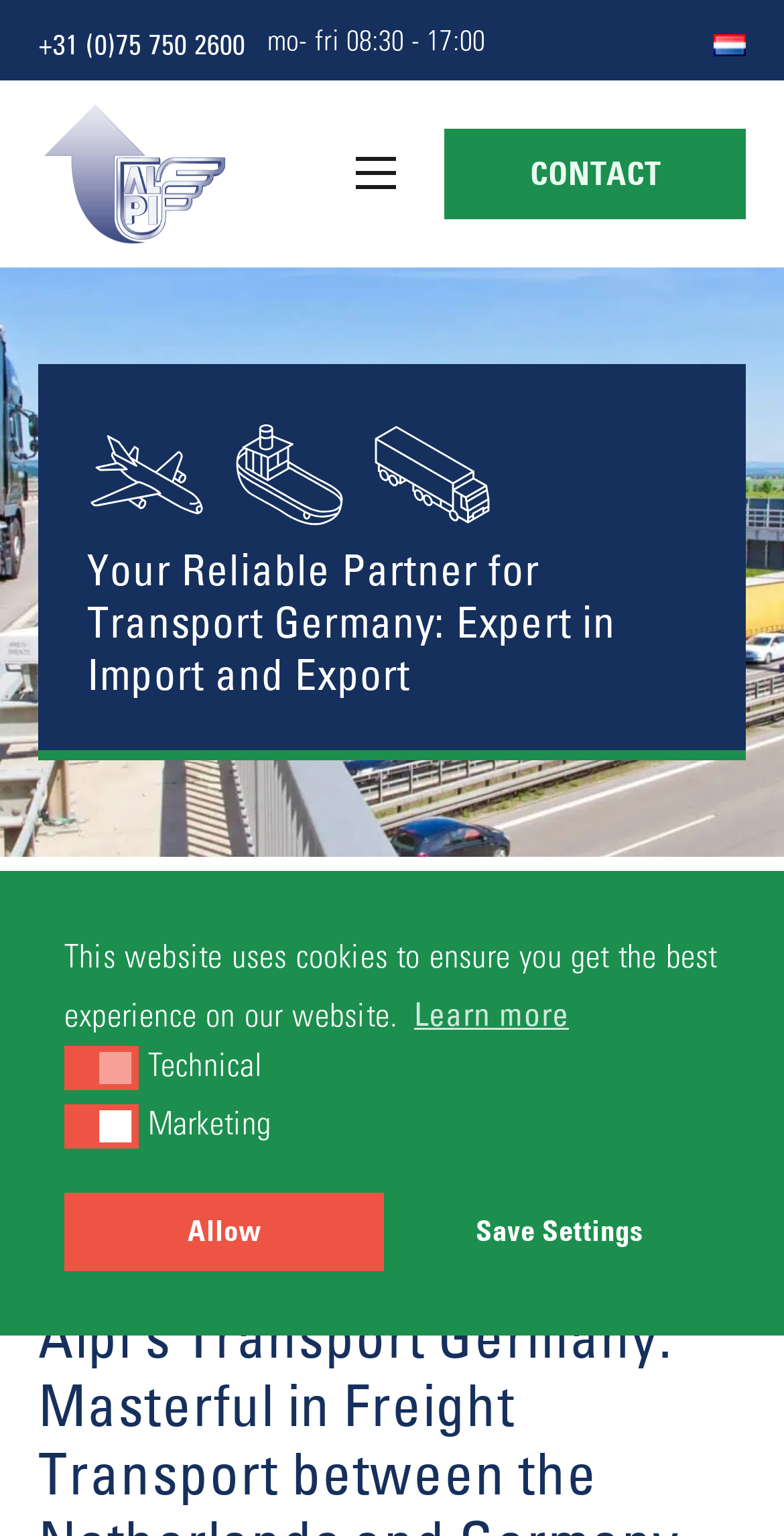Provide an in-depth caption for the contents of the webpage.

The webpage is about Alpi's comprehensive transport solutions in Germany. At the top, there is a cookie consent dialog with a brief description and buttons to learn more, allow, or save settings. Below the dialog, there is a phone number and office hours listed. On the top-right corner, there is a language selection option with a Netherlands flag icon. 

To the left of the language selection, the Alpi Netherlands B.V. logo is displayed. A mobile menu button is situated below the logo. On the top navigation bar, there are links to "CONTACT" and other pages. 

The main content of the webpage starts with a heading that reads "Your Reliable Partner for Transport Germany: Expert in Import and Export". Below the heading, there is a paragraph describing Alpi's transport services in Germany, including road transport, air freight, and sea freight. 

There are three icons above the paragraph, and three buttons at the bottom of the page, each with a corresponding icon, labeled "Contact", "Quote", and "Services".